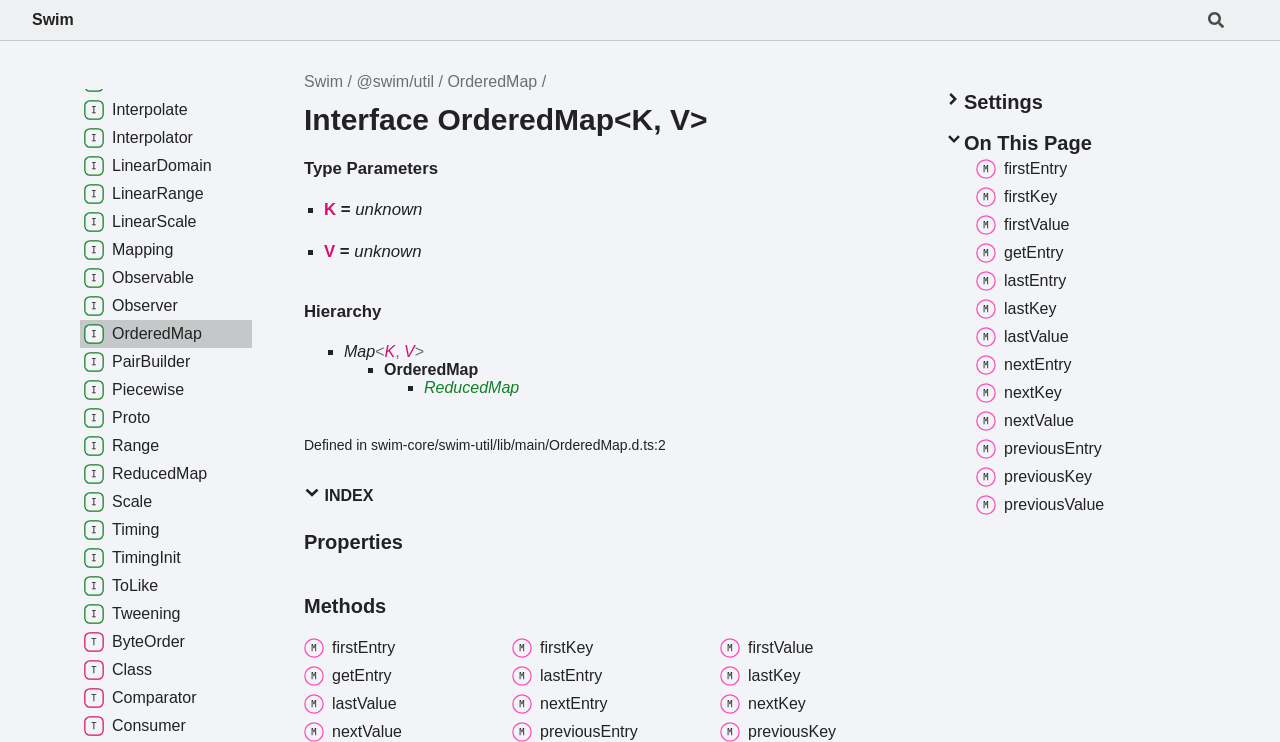Please identify the primary heading on the webpage and return its text.

Interface OrderedMap<K, V>